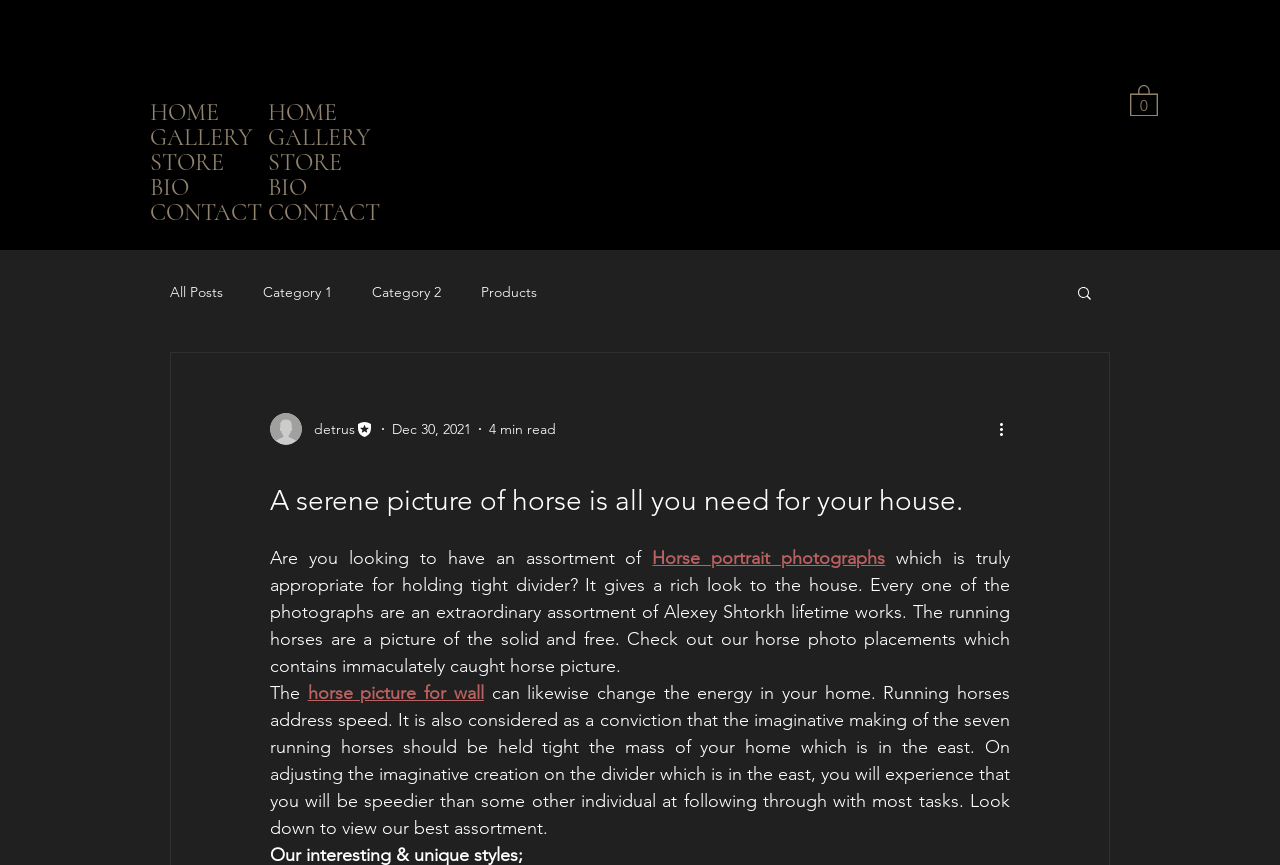Locate the bounding box coordinates of the element's region that should be clicked to carry out the following instruction: "Go to 'GALLERY'". The coordinates need to be four float numbers between 0 and 1, i.e., [left, top, right, bottom].

[0.209, 0.143, 0.29, 0.176]